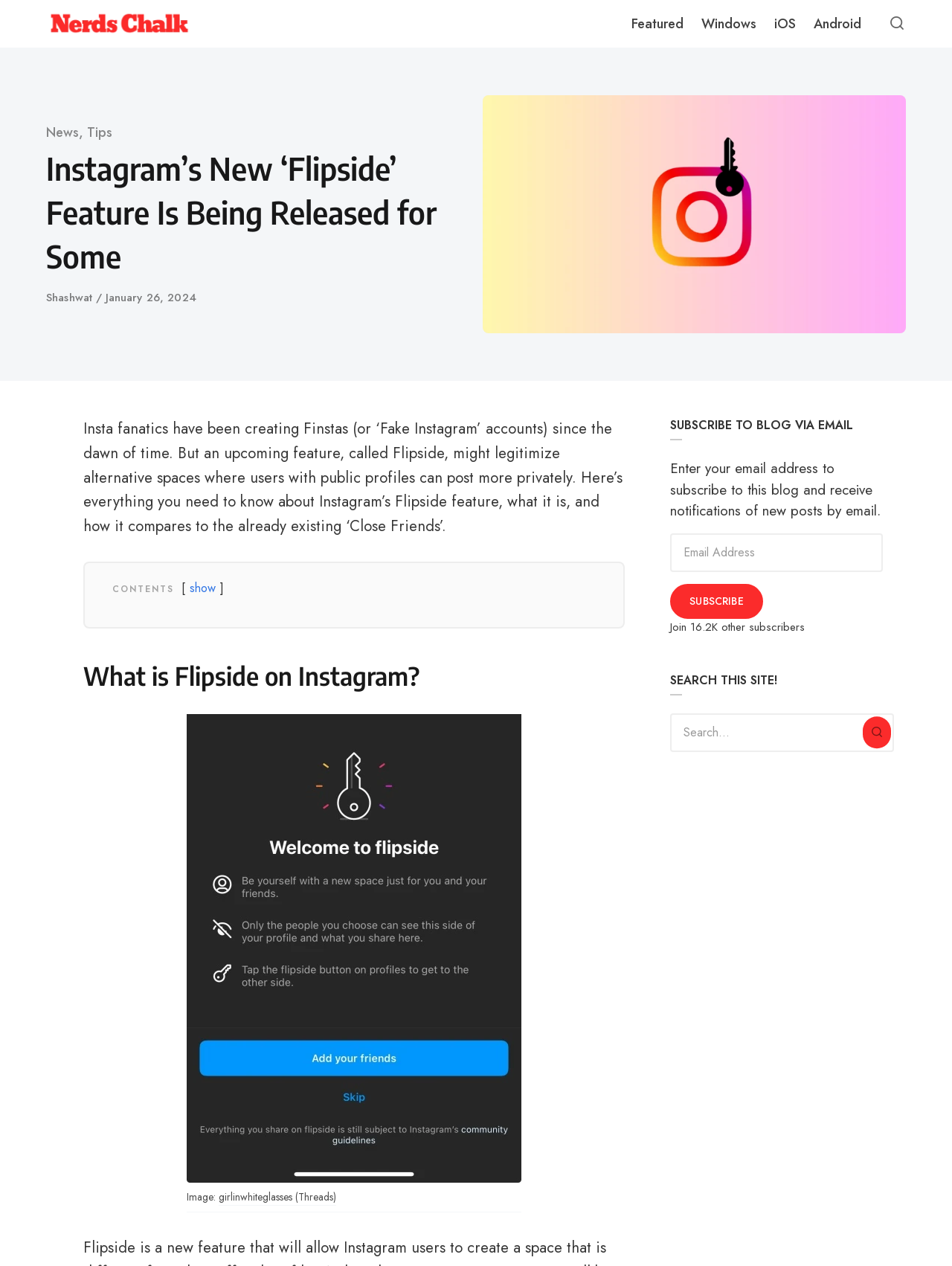What is the date of the article?
Please use the image to deliver a detailed and complete answer.

The date of the article can be found by looking at the section that says 'Published on' and then finding the date that says 'January 26, 2024'.